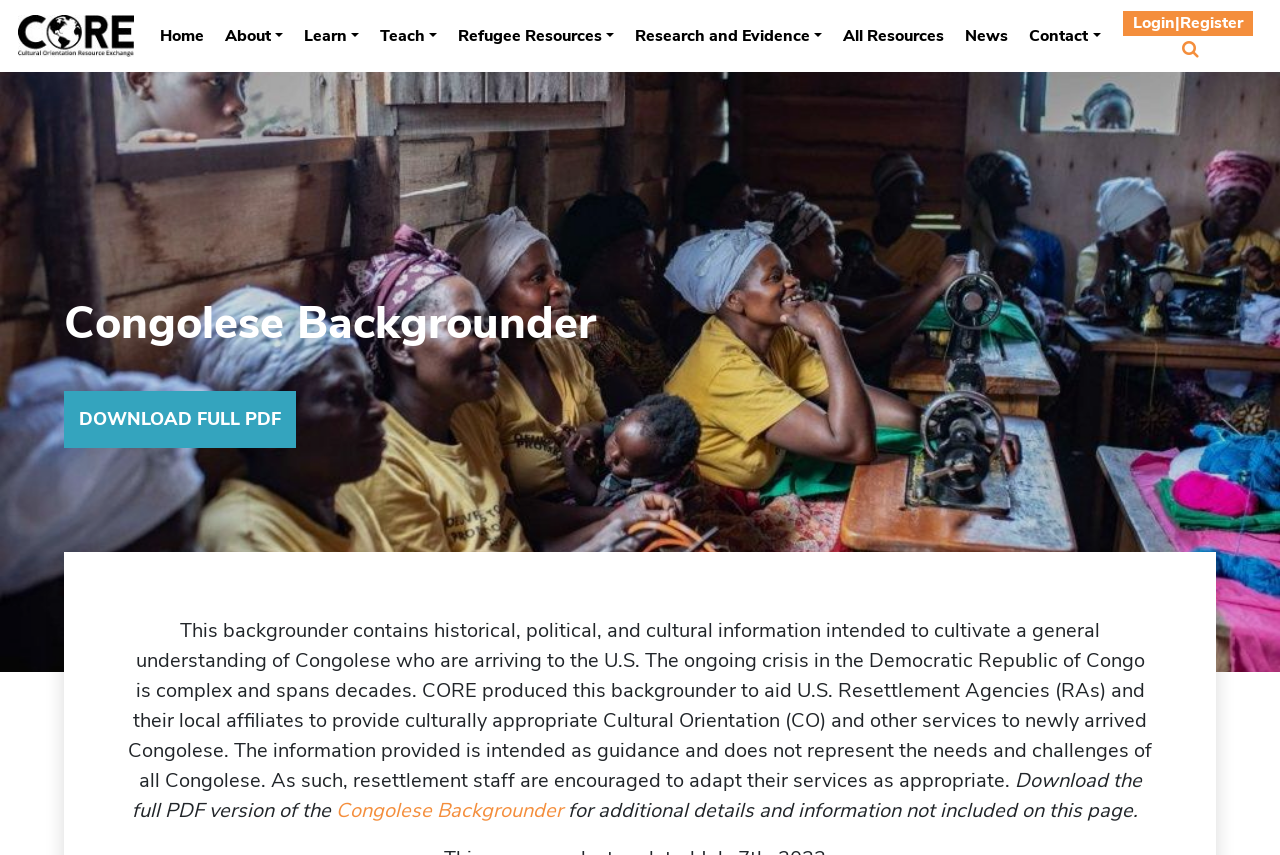Please specify the bounding box coordinates for the clickable region that will help you carry out the instruction: "contact us".

[0.798, 0.019, 0.866, 0.066]